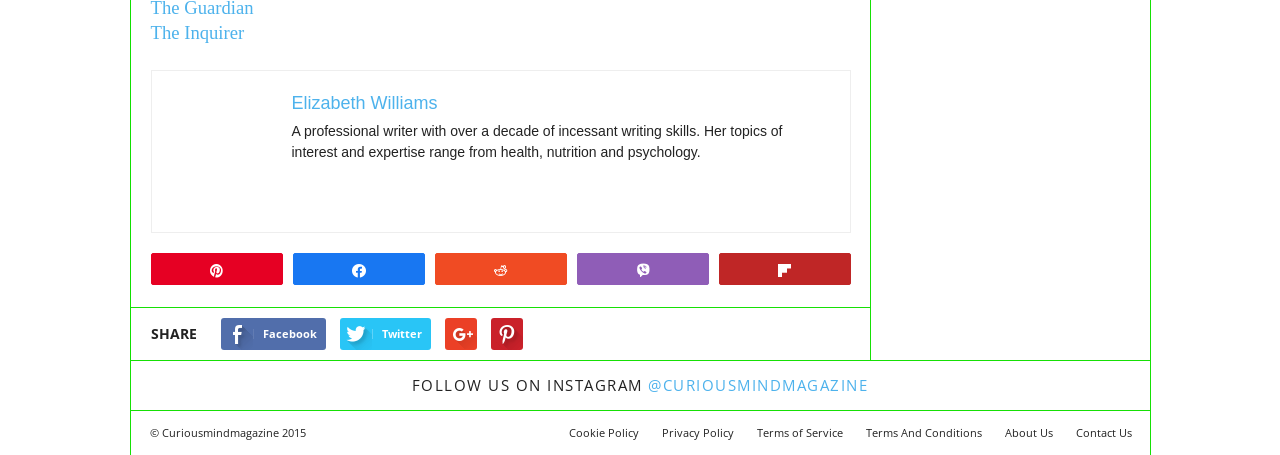Determine the bounding box coordinates of the element that should be clicked to execute the following command: "read about Elizabeth Williams".

[0.228, 0.204, 0.342, 0.248]